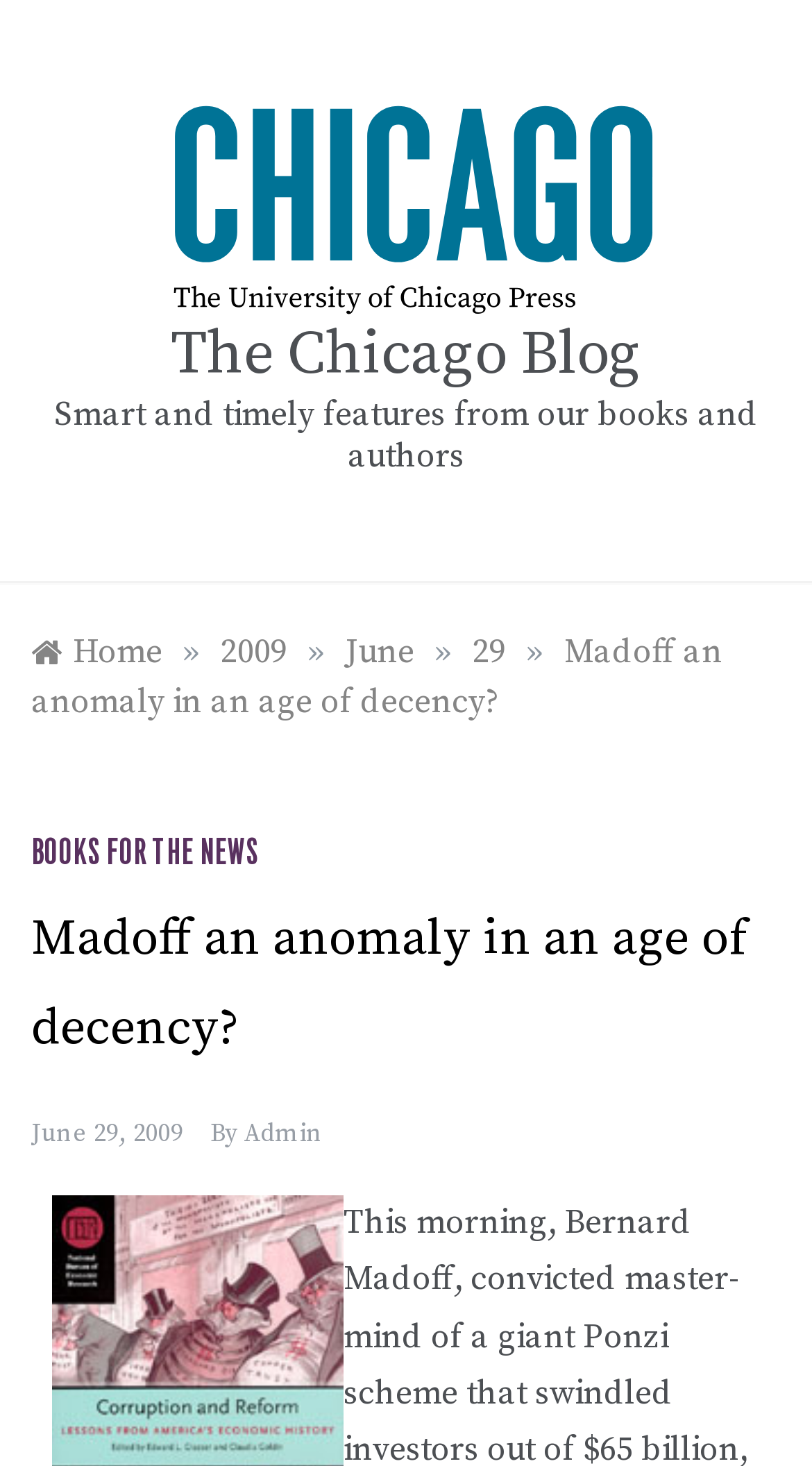Based on the element description, predict the bounding box coordinates (top-left x, top-left y, bottom-right x, bottom-right y) for the UI element in the screenshot: The Chicago Blog

[0.21, 0.216, 0.79, 0.268]